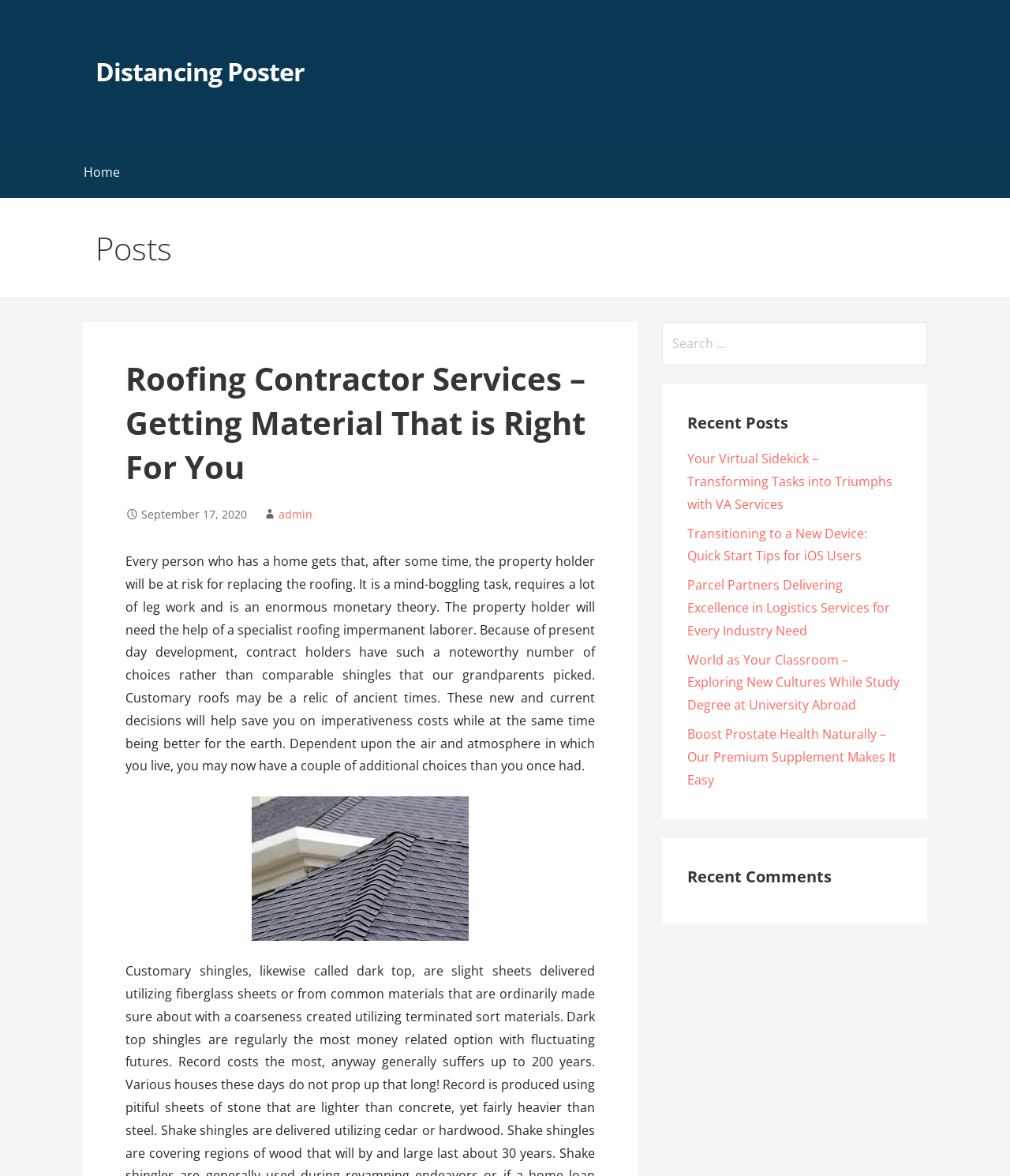Find the main header of the webpage and produce its text content.

Roofing Contractor Services – Getting Material That is Right For You